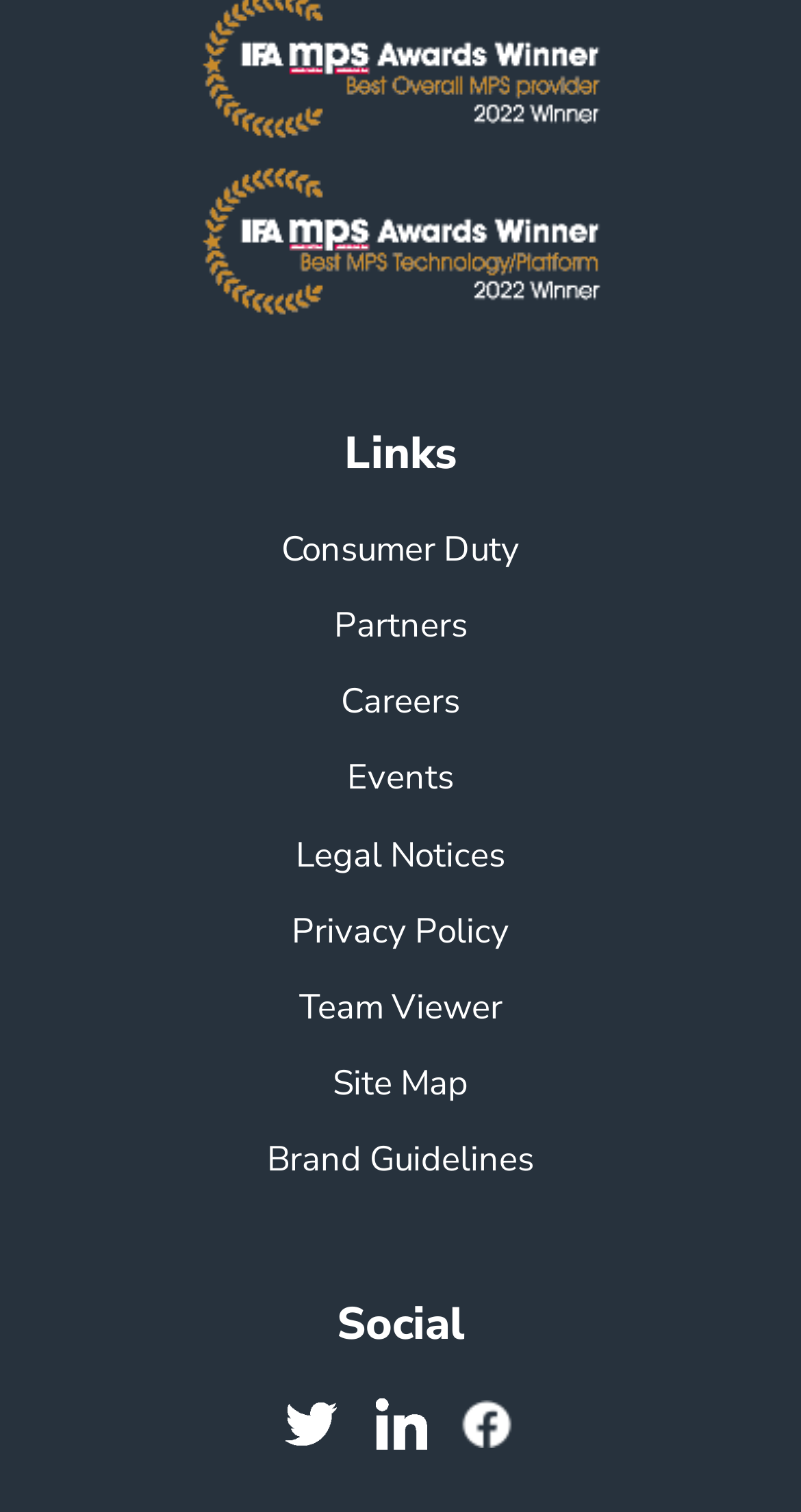Please specify the bounding box coordinates of the region to click in order to perform the following instruction: "Visit Partners".

[0.417, 0.398, 0.583, 0.429]